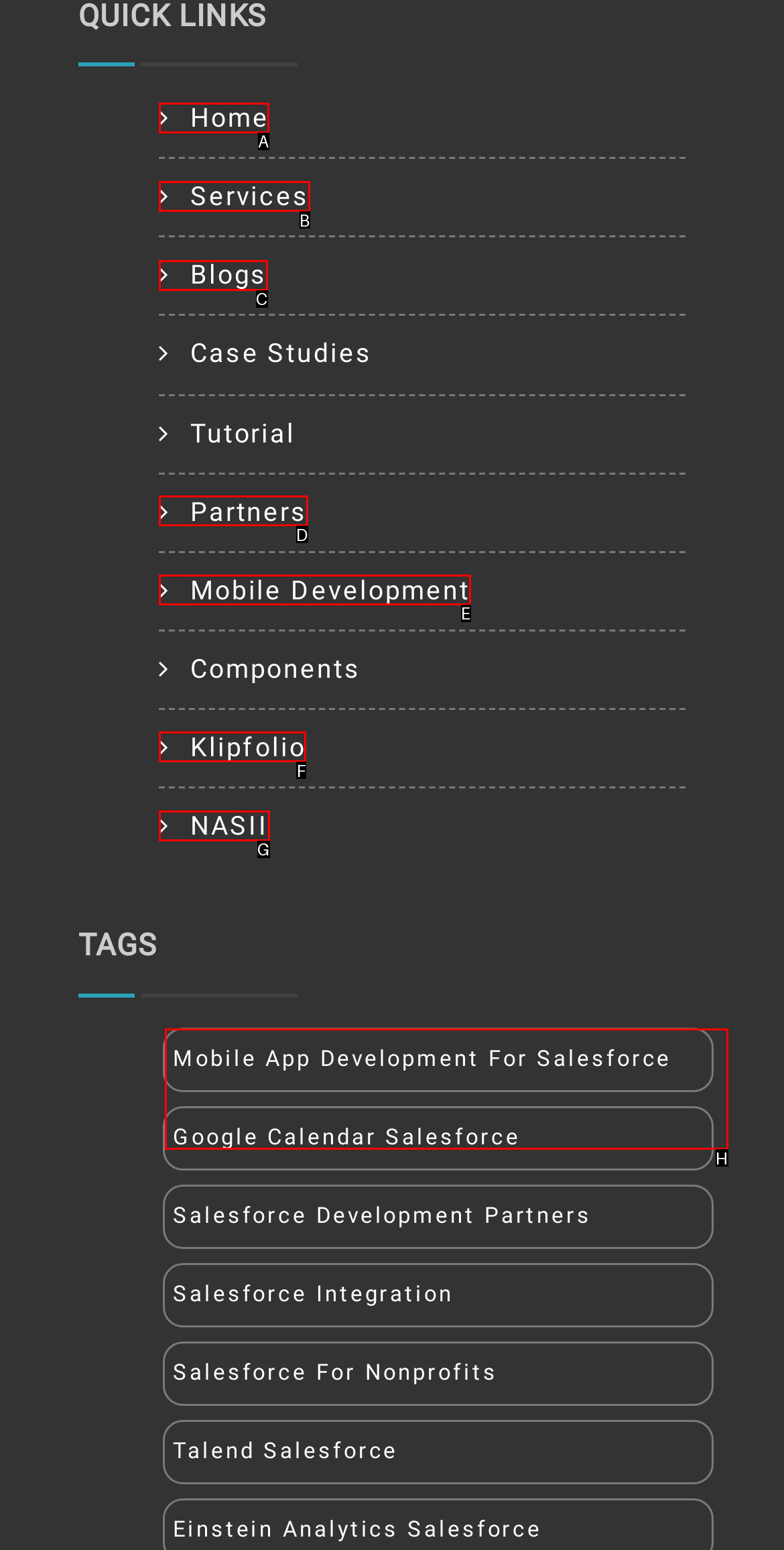Given the description: Mobile App Development For Salesforce, identify the matching option. Answer with the corresponding letter.

H